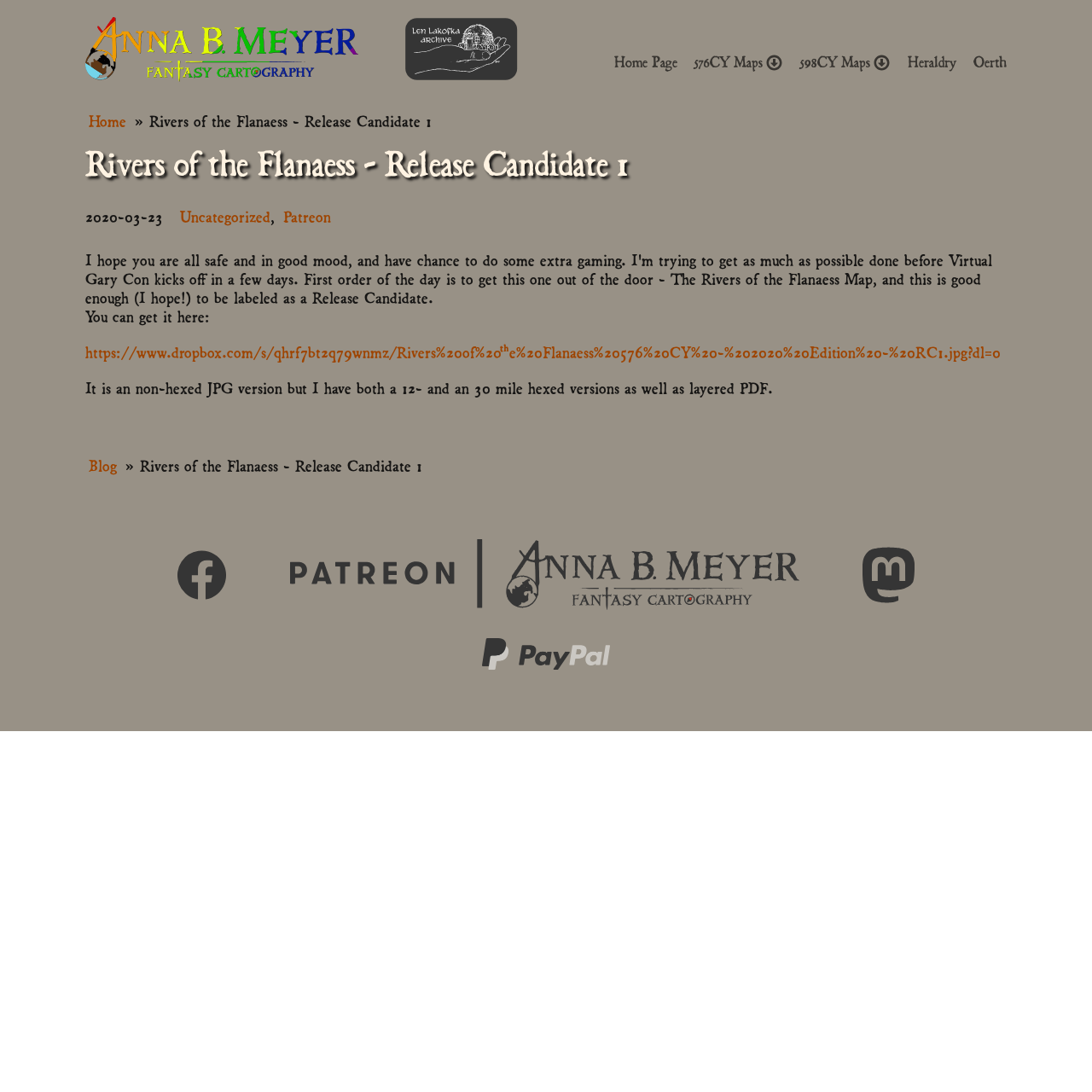Identify the bounding box coordinates of the area you need to click to perform the following instruction: "View 576CY Maps".

[0.62, 0.048, 0.717, 0.066]